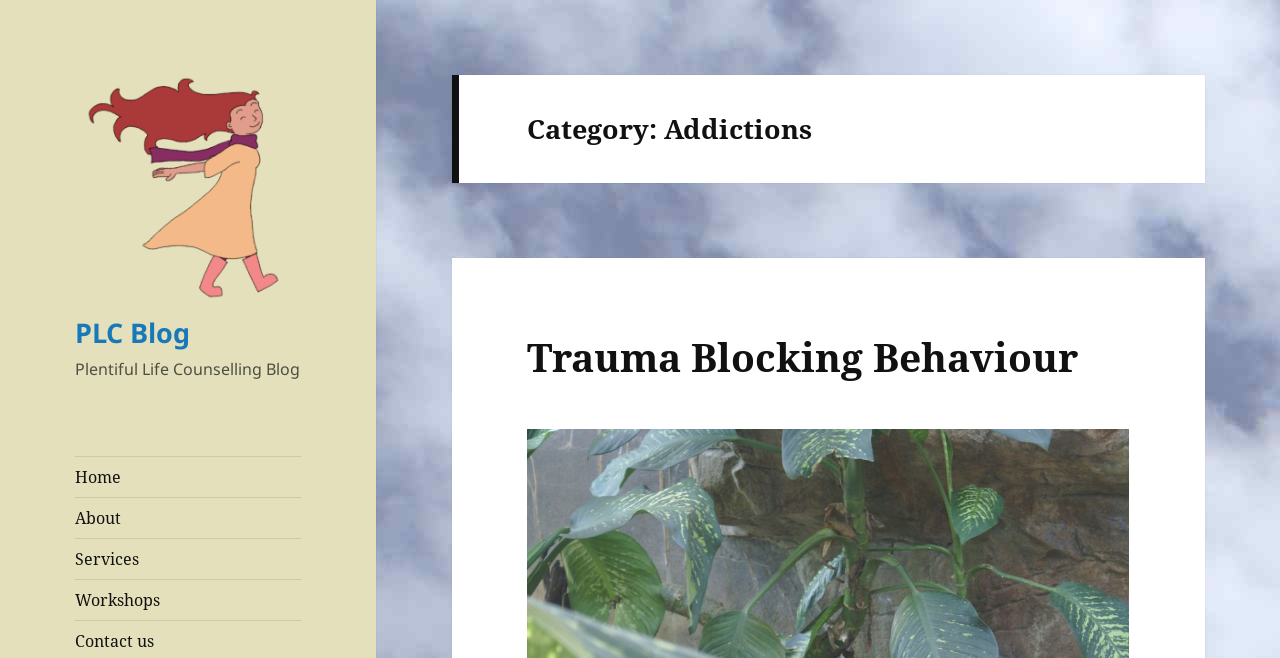Specify the bounding box coordinates (top-left x, top-left y, bottom-right x, bottom-right y) of the UI element in the screenshot that matches this description: Services

[0.059, 0.82, 0.235, 0.881]